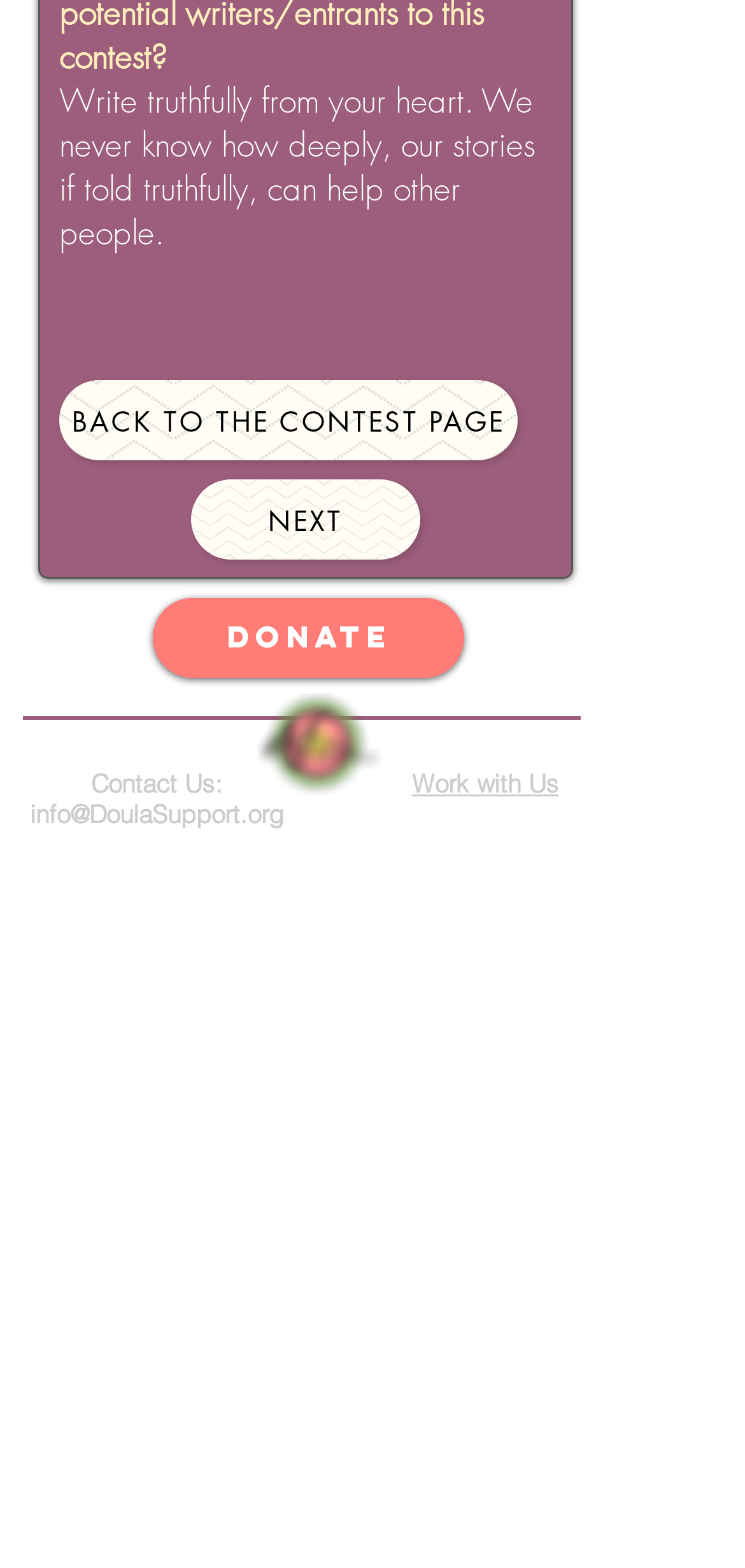Can you give a comprehensive explanation to the question given the content of the image?
What is the email address to contact the organization?

I found the email address by looking at the link with the text 'info@DoulaSupport.org', which is located below the 'Contact Us:' heading.